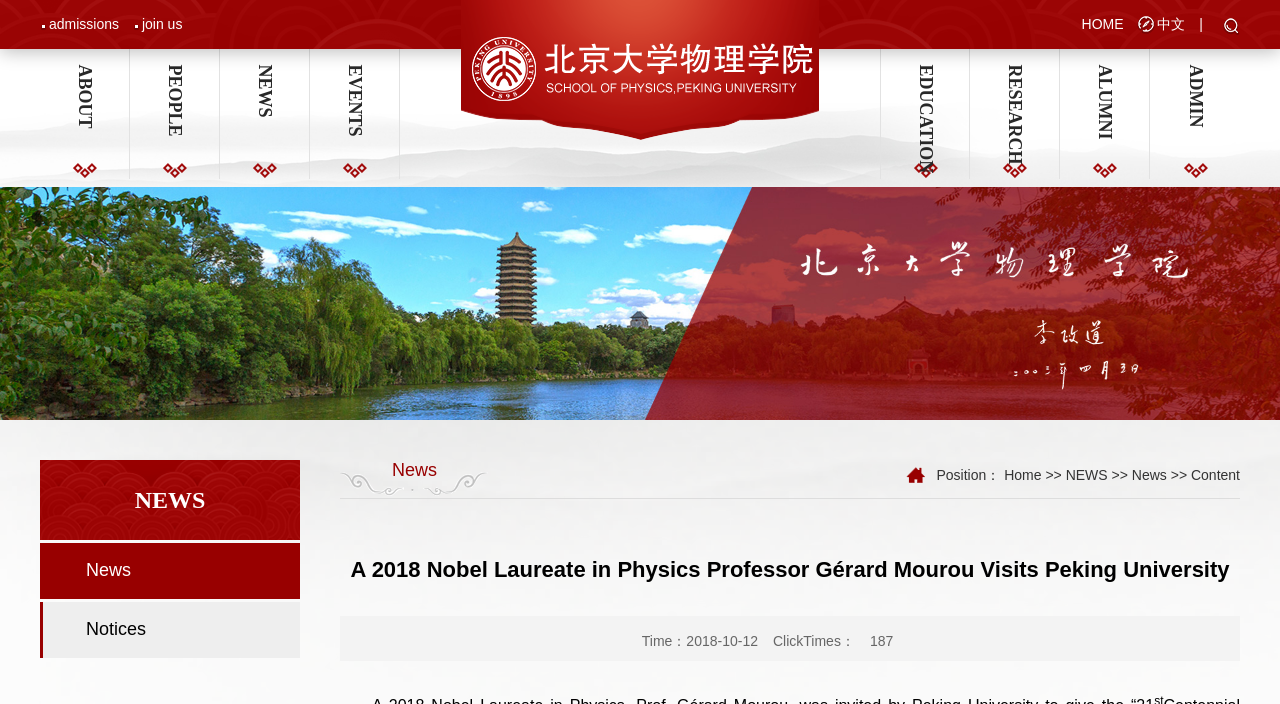Predict the bounding box coordinates of the area that should be clicked to accomplish the following instruction: "click NEWS". The bounding box coordinates should consist of four float numbers between 0 and 1, i.e., [left, top, right, bottom].

[0.187, 0.092, 0.226, 0.119]